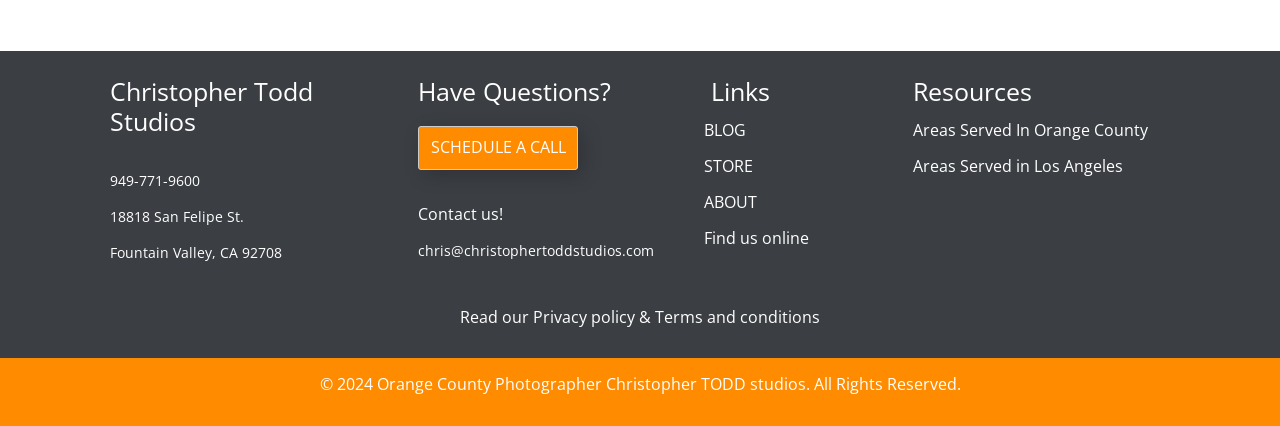Please determine the bounding box coordinates for the UI element described as: "Areas Served in Los Angeles".

[0.713, 0.363, 0.877, 0.415]